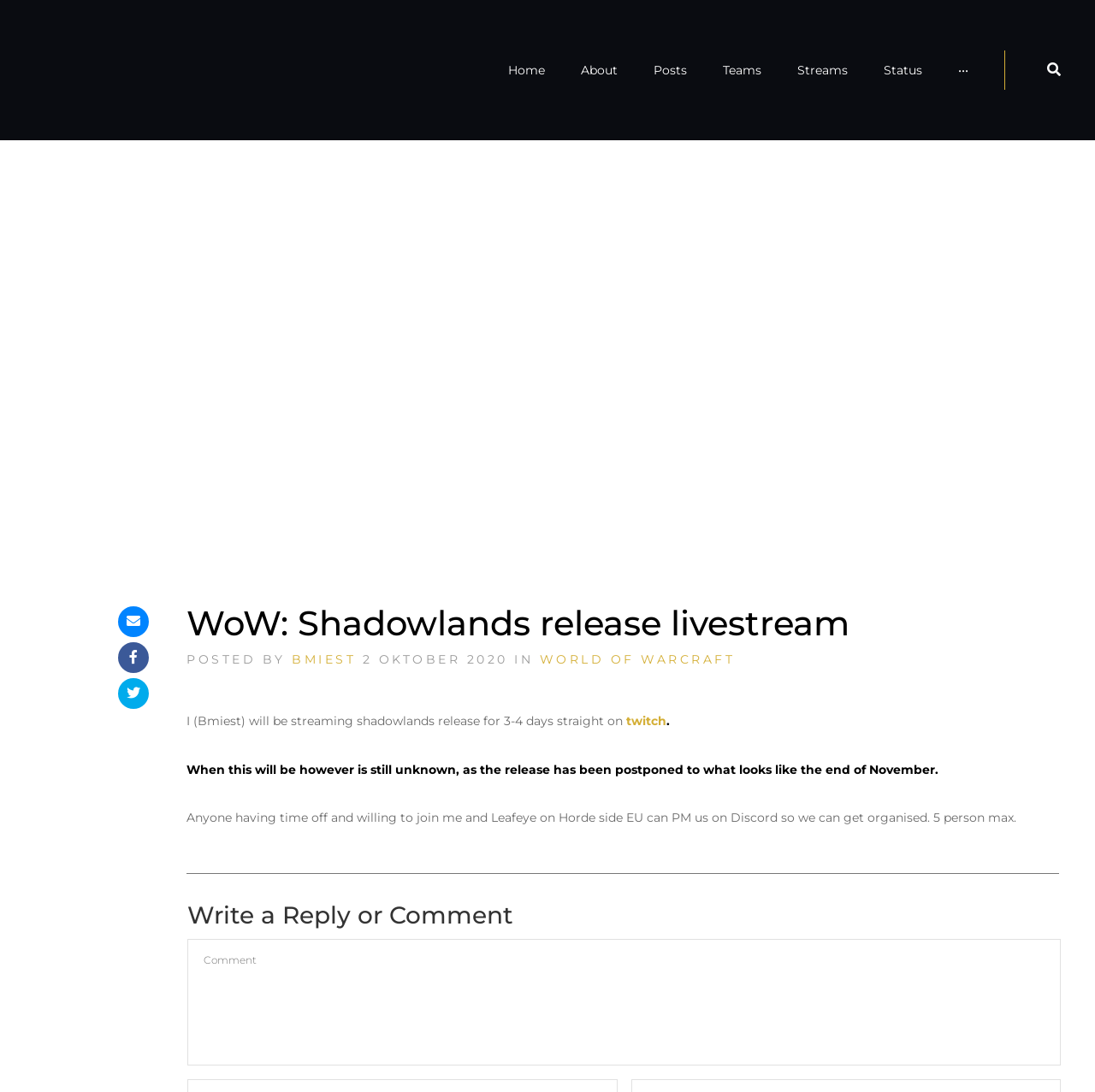Can you determine the bounding box coordinates of the area that needs to be clicked to fulfill the following instruction: "View About page"?

[0.53, 0.057, 0.564, 0.071]